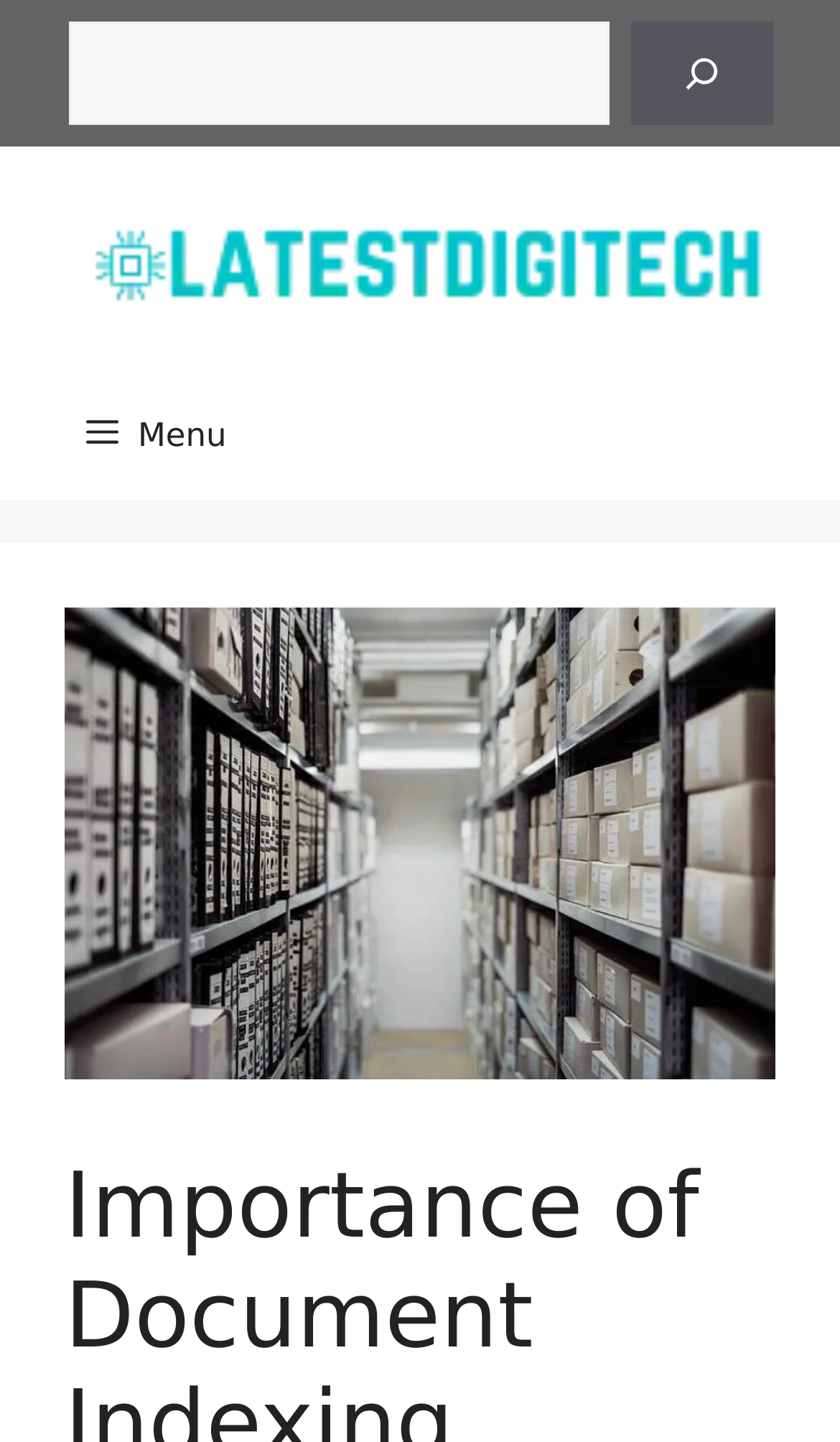What is the function of the button with an image?
Answer the question in as much detail as possible.

The button with an image is located next to the search box and has the same bounding box coordinates as the search box. This suggests that the button is intended to be used to submit a search query.